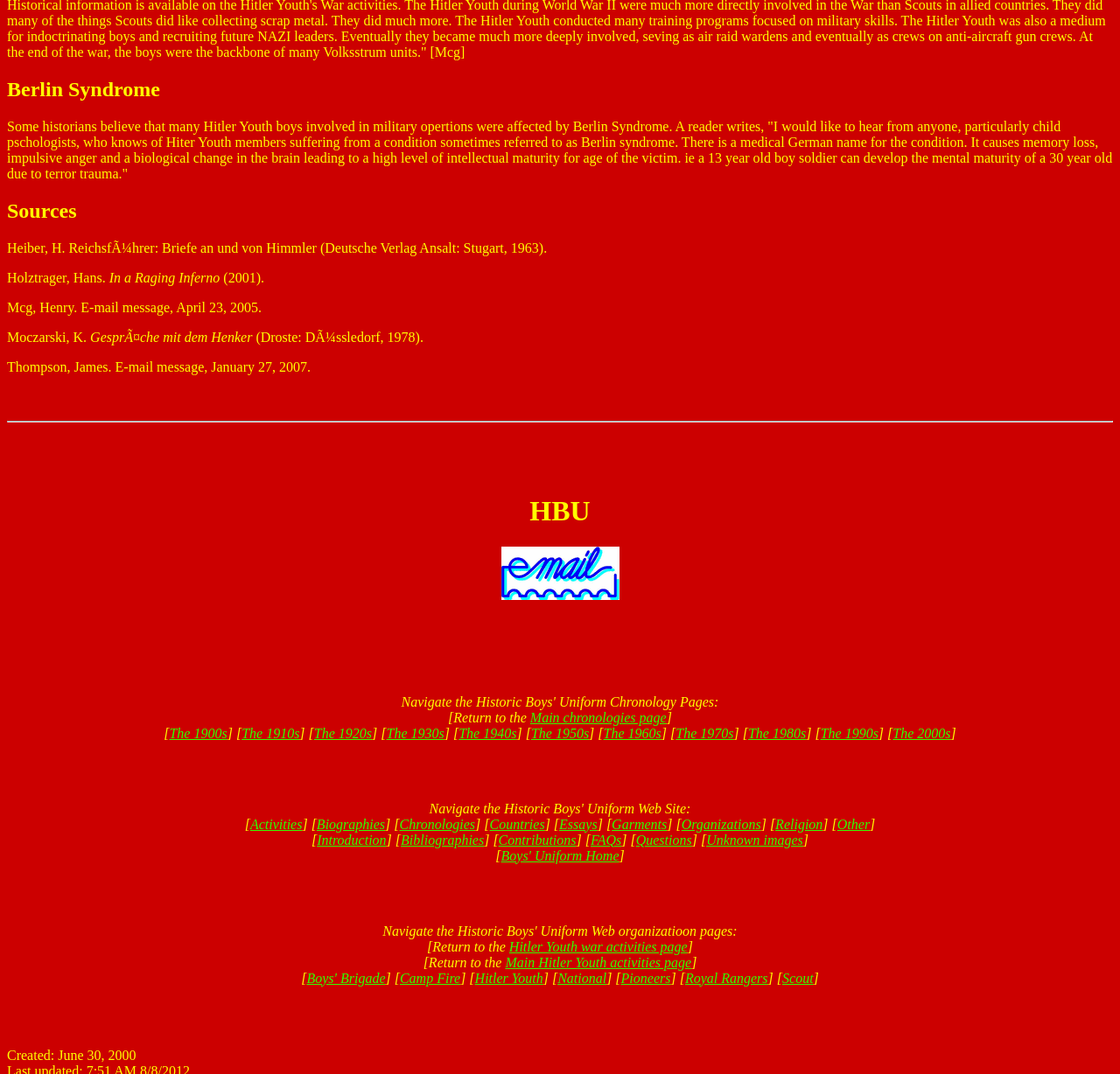Who wrote 'In a Raging Inferno'?
Please provide a single word or phrase in response based on the screenshot.

Hans Holztrager